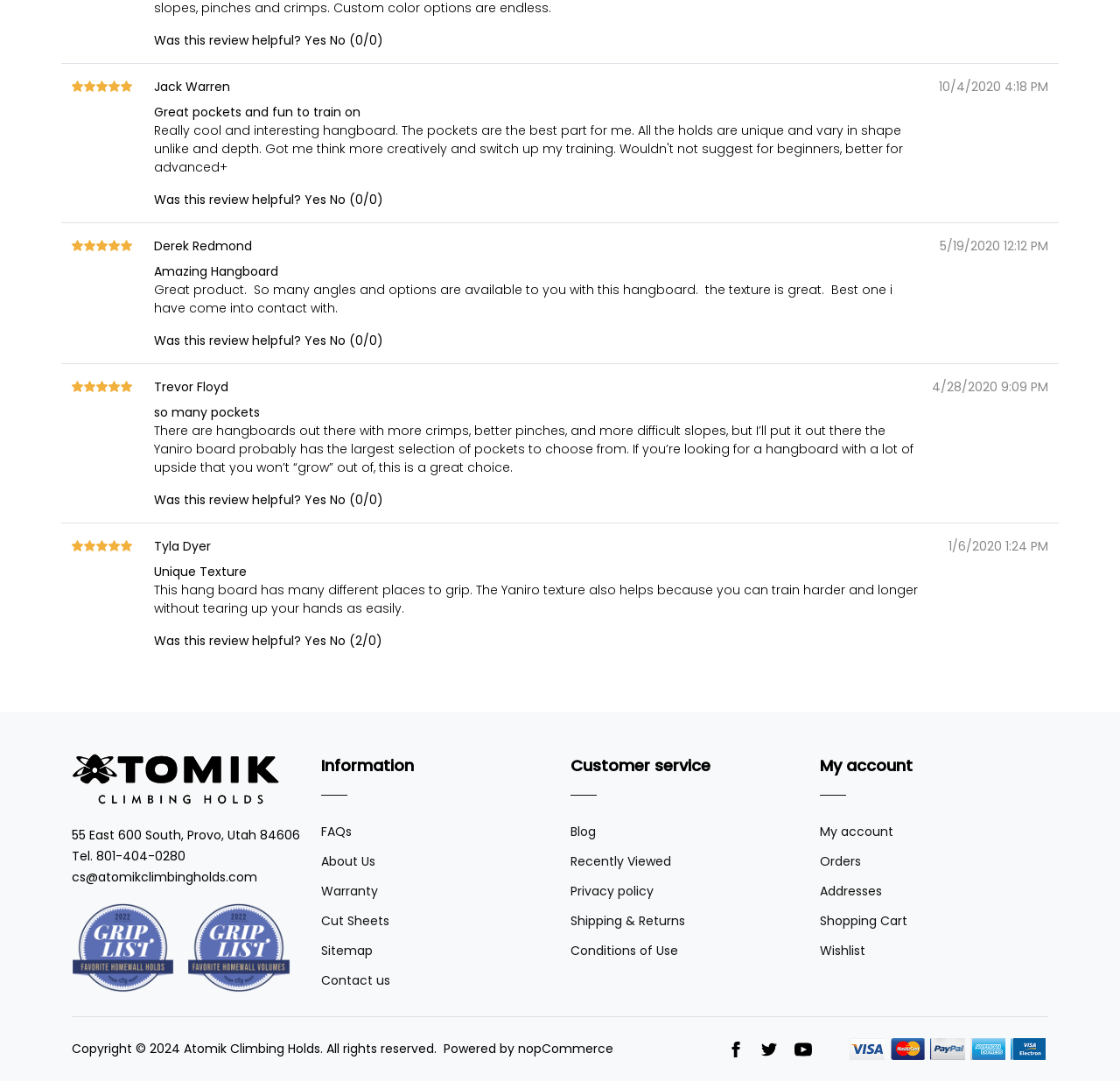Give a one-word or one-phrase response to the question: 
What is the date of the review by Jack Warren?

10/4/2020 4:18 PM